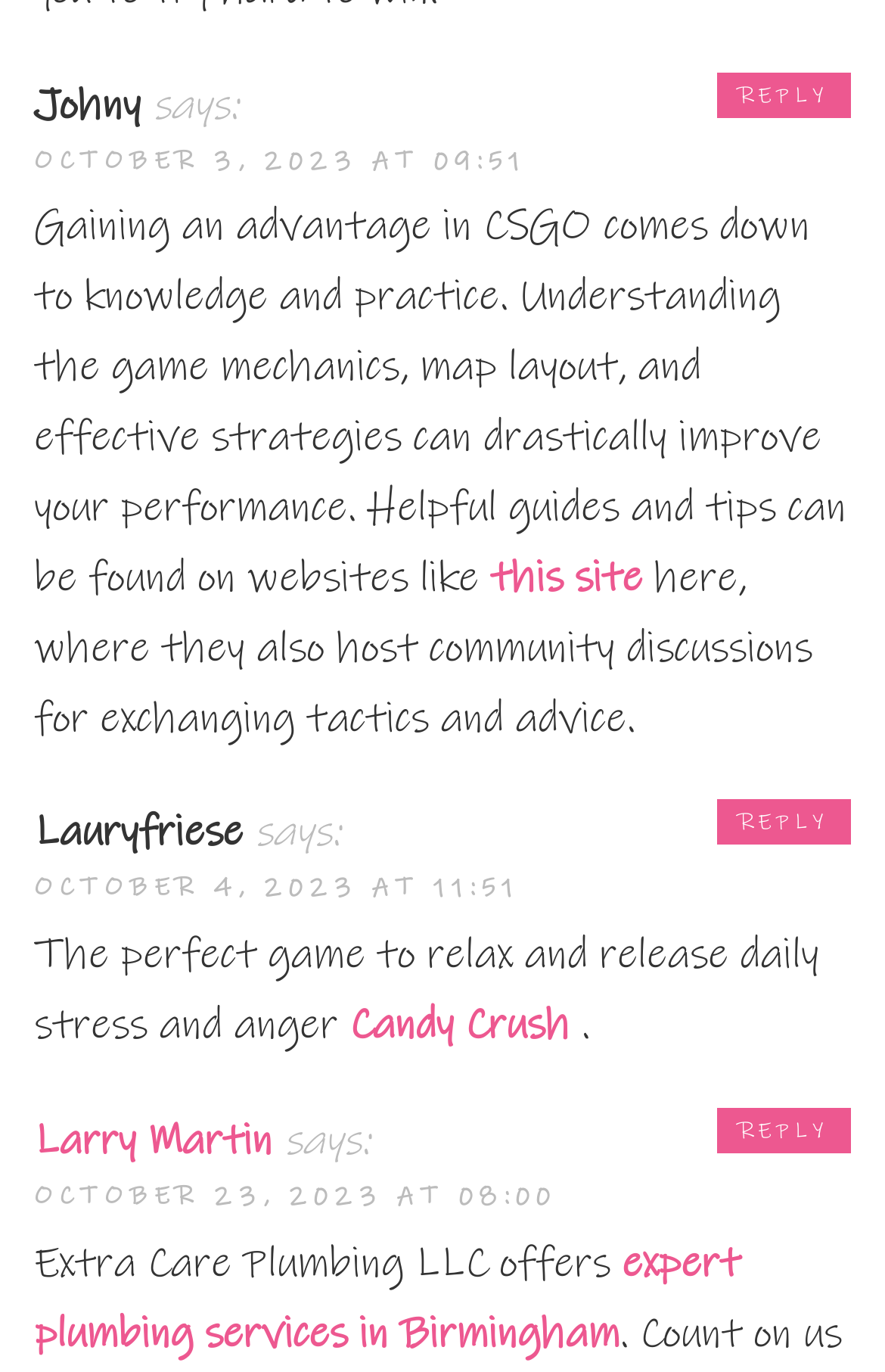What is the name of the game mentioned in the third comment?
Please answer using one word or phrase, based on the screenshot.

Candy Crush